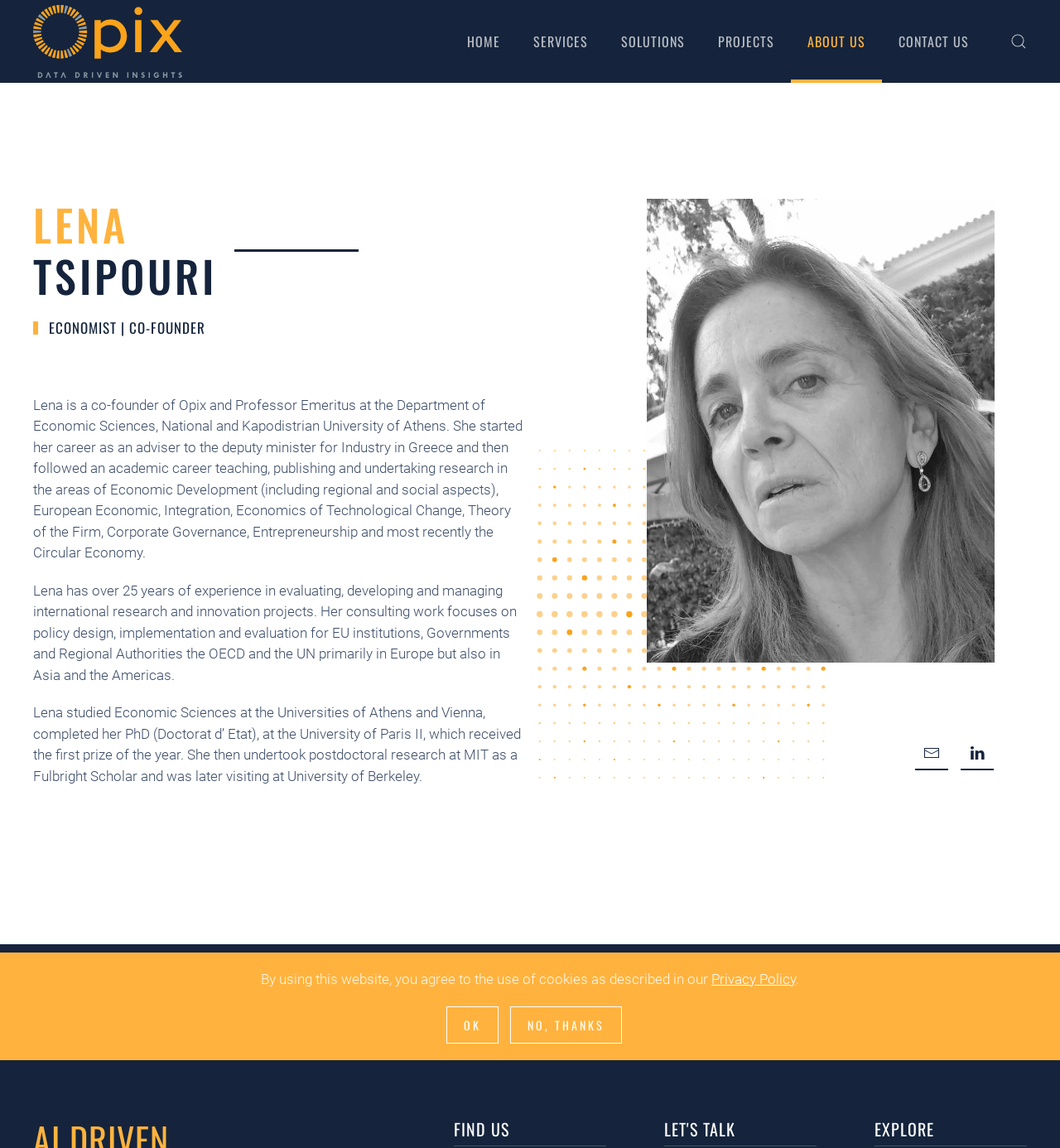Pinpoint the bounding box coordinates of the clickable area necessary to execute the following instruction: "contact us". The coordinates should be given as four float numbers between 0 and 1, namely [left, top, right, bottom].

[0.832, 0.0, 0.93, 0.072]